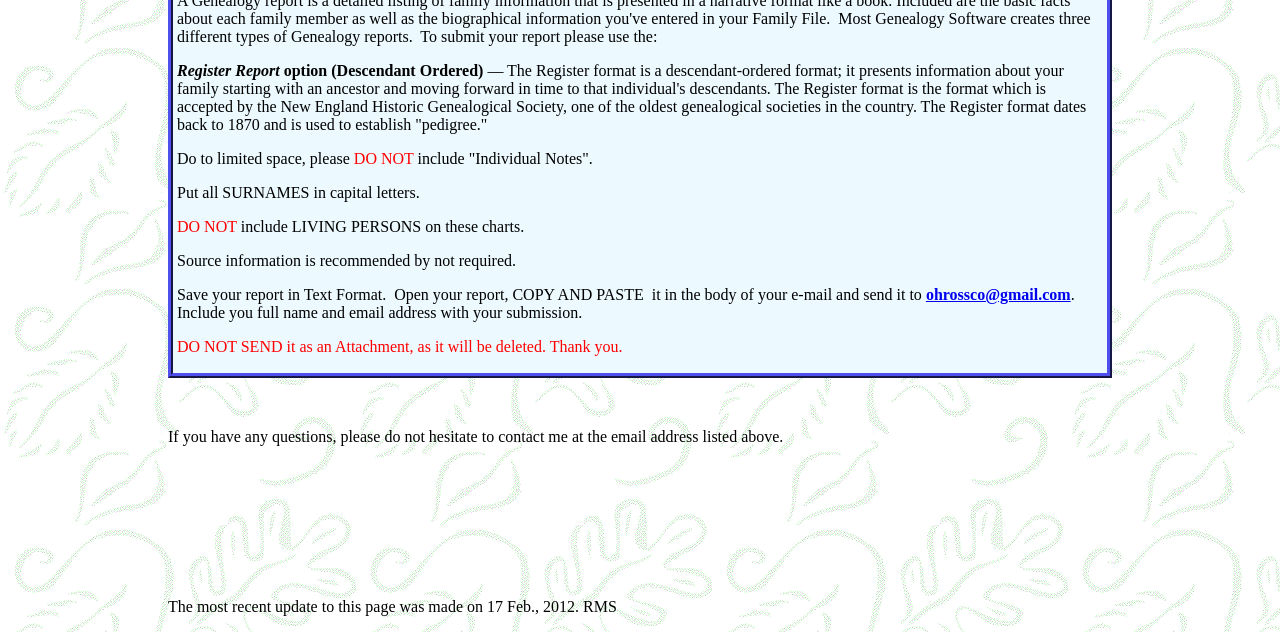Answer the following query concisely with a single word or phrase:
How should the report be sent to the email address?

Copy and paste in the body